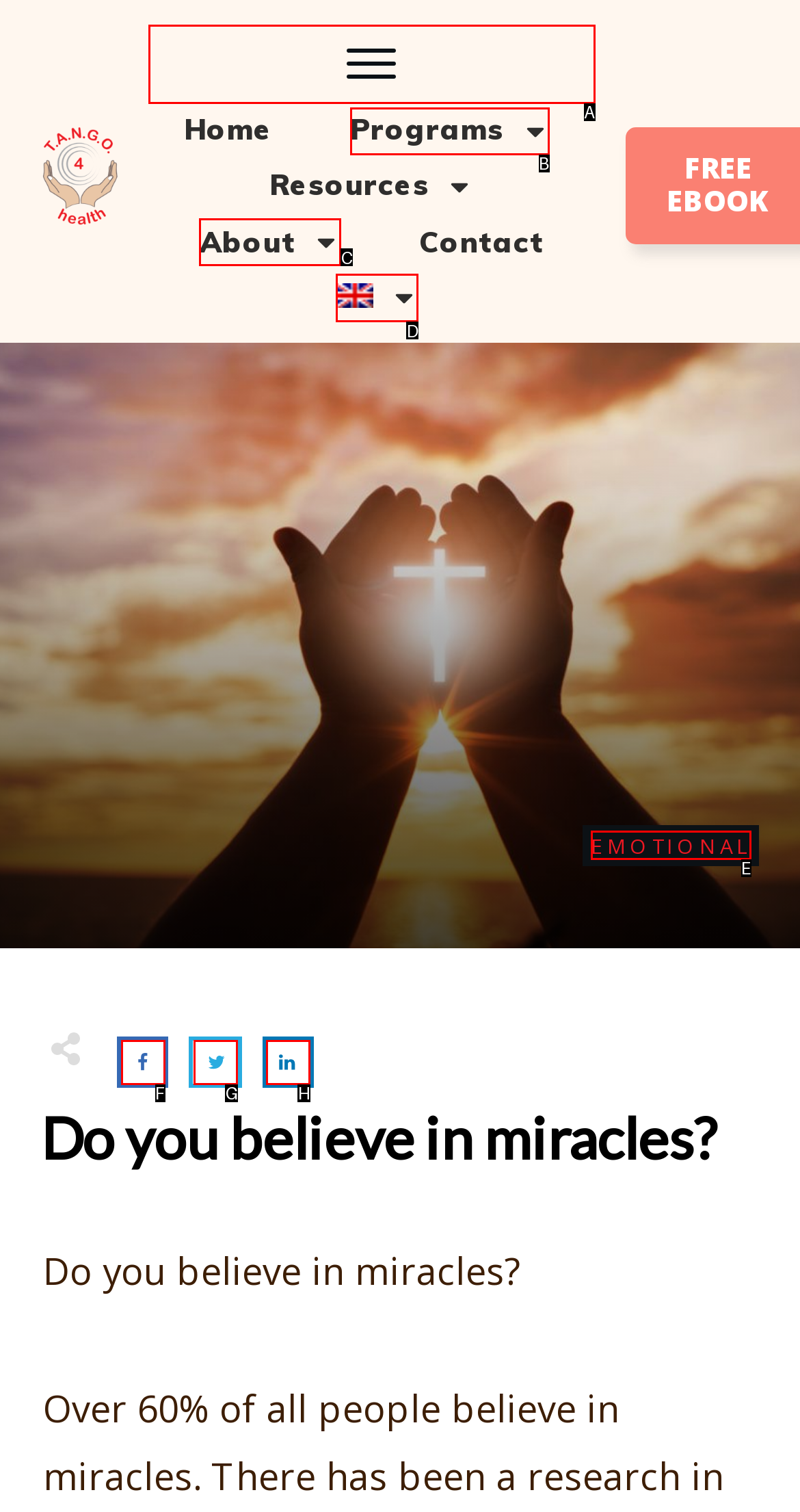Look at the highlighted elements in the screenshot and tell me which letter corresponds to the task: Select English.

D